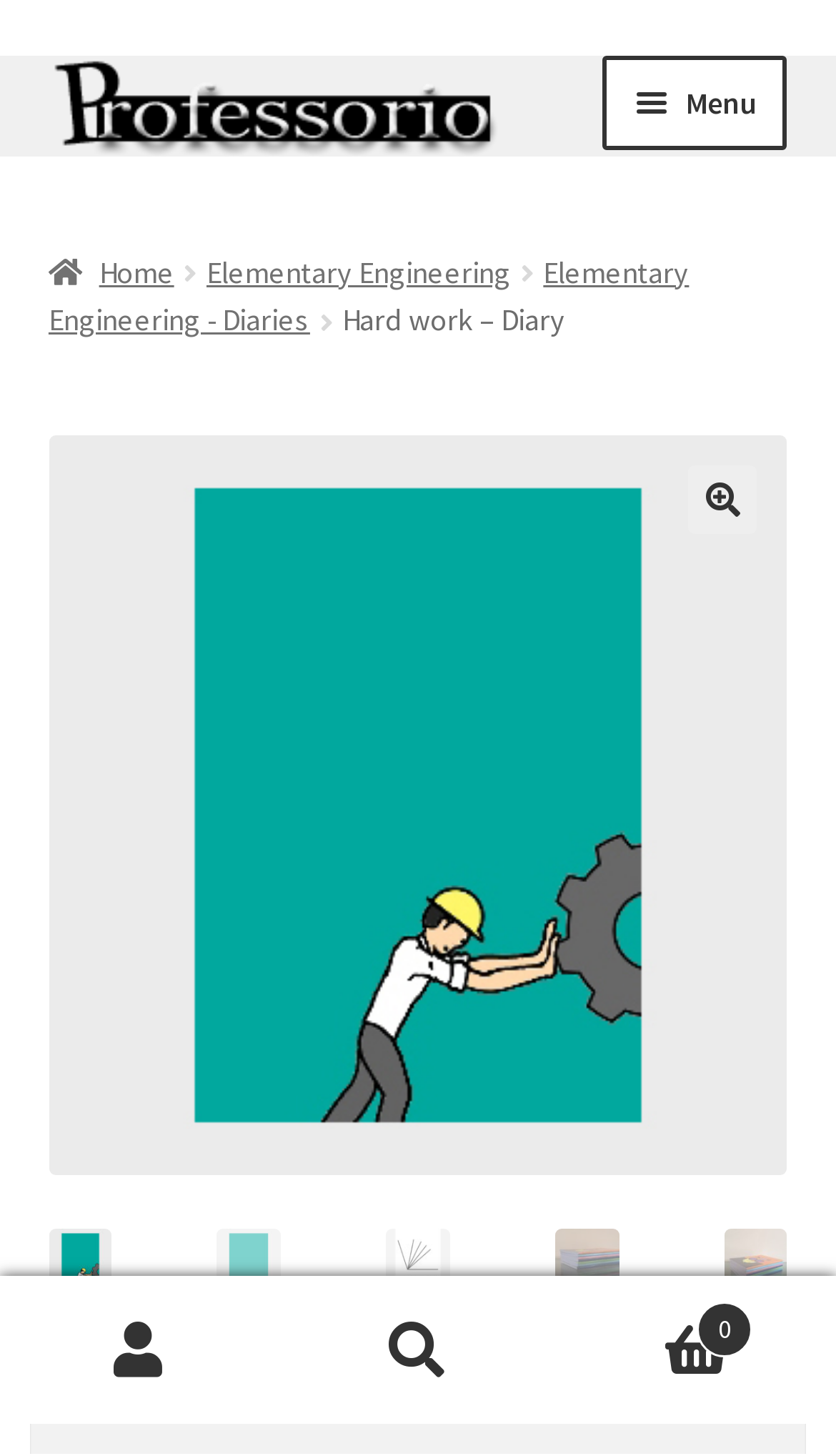What is the search box placeholder text?
Can you provide a detailed and comprehensive answer to the question?

The search box placeholder text can be found in the search section of the webpage, where it says 'Search for:' in a static text element.